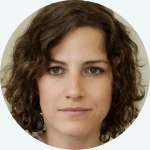Answer the question using only a single word or phrase: 
What is Rebecca Adley's area of expertise?

Social media and digital marketing